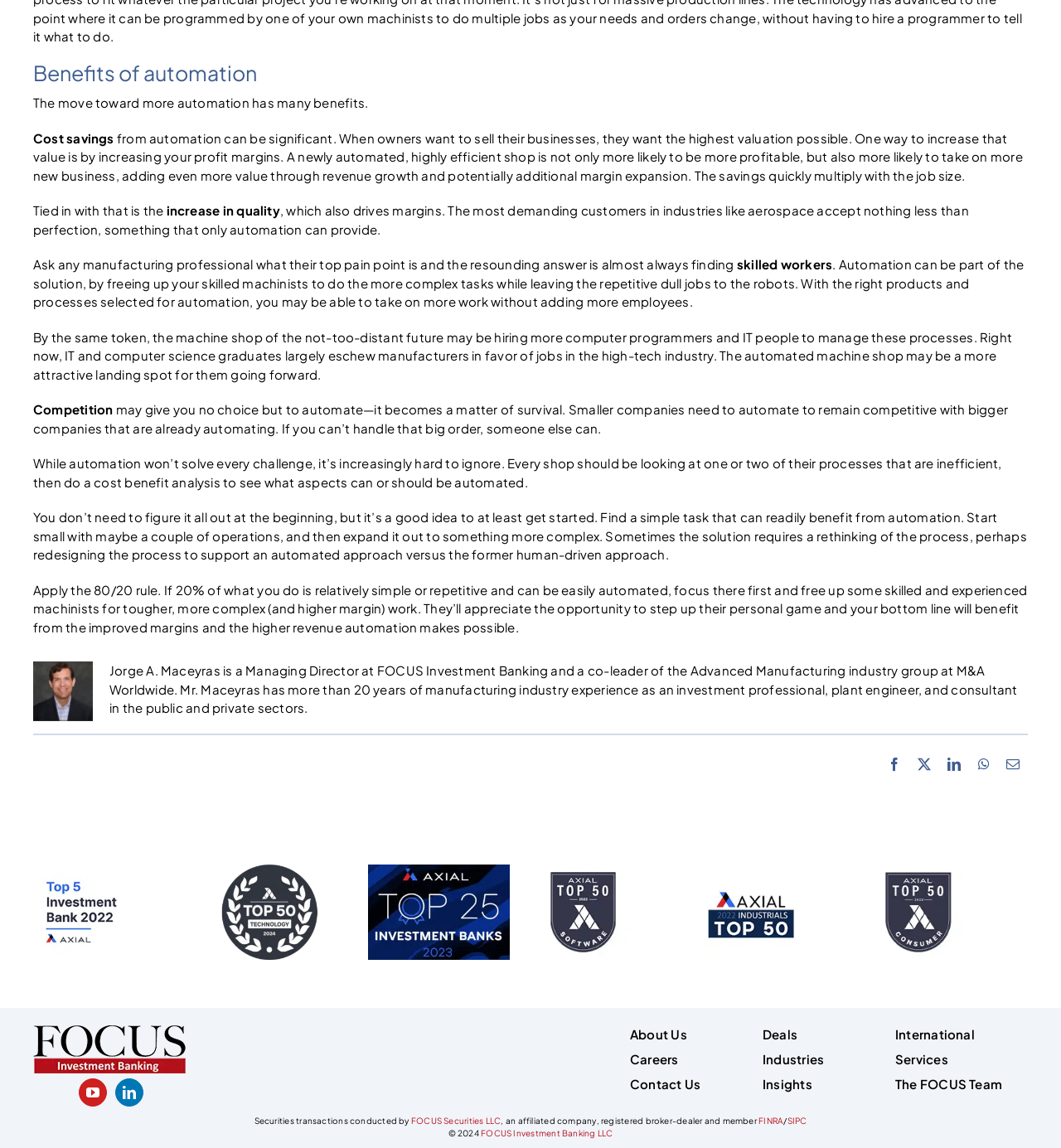What is the benefit of automation mentioned in the article?
Answer the question using a single word or phrase, according to the image.

Cost savings